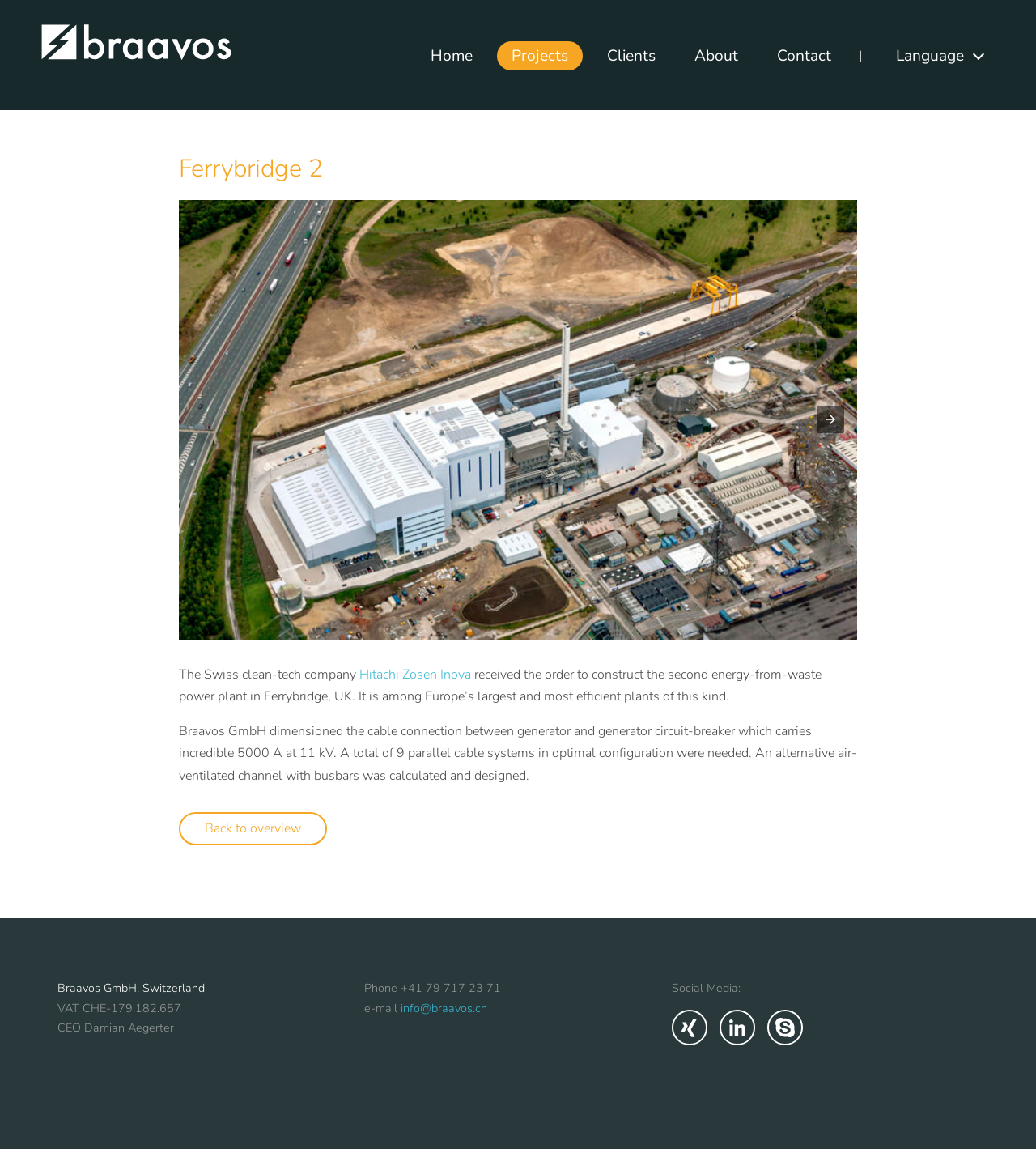Specify the bounding box coordinates of the element's region that should be clicked to achieve the following instruction: "Contact via email". The bounding box coordinates consist of four float numbers between 0 and 1, in the format [left, top, right, bottom].

[0.387, 0.87, 0.47, 0.884]